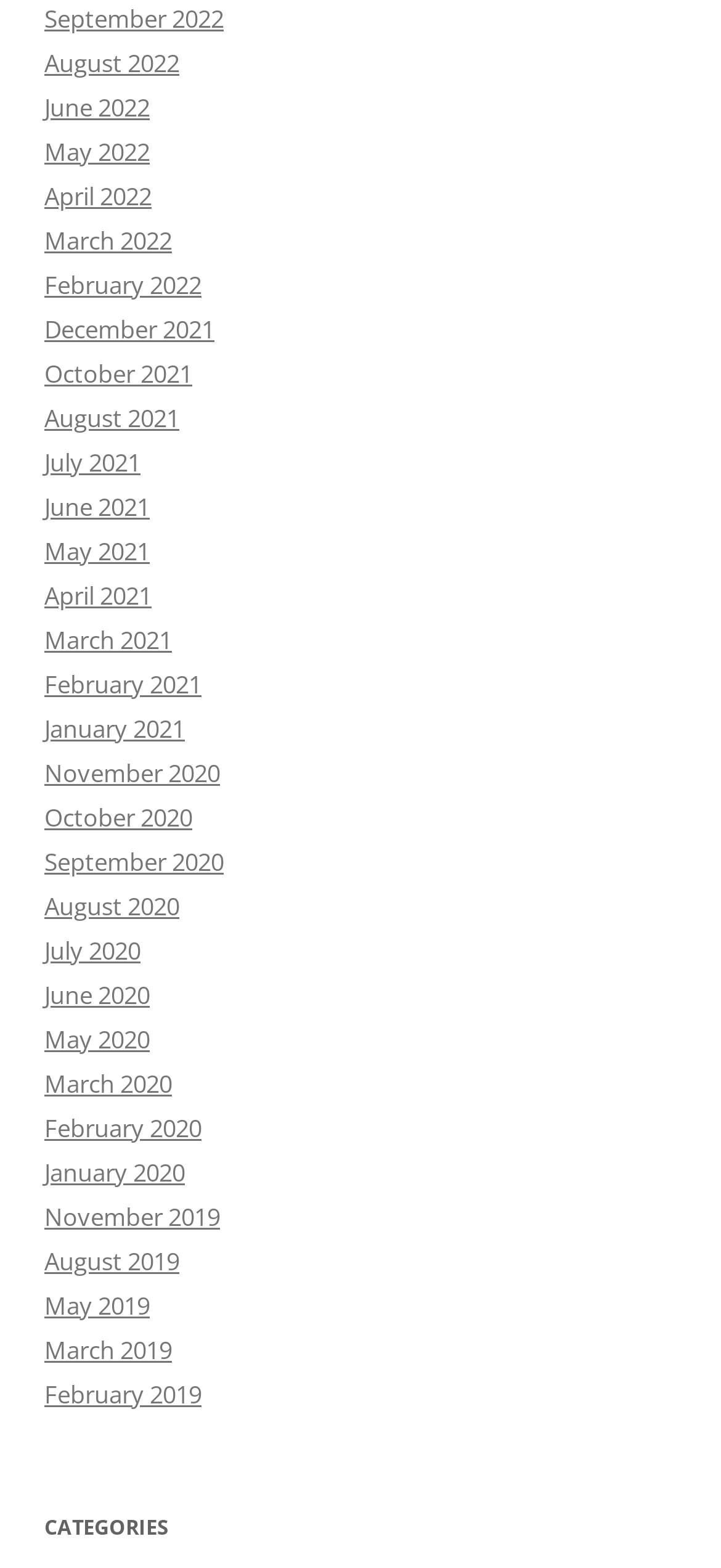Highlight the bounding box coordinates of the element you need to click to perform the following instruction: "View CATEGORIES."

[0.062, 0.96, 0.938, 0.988]